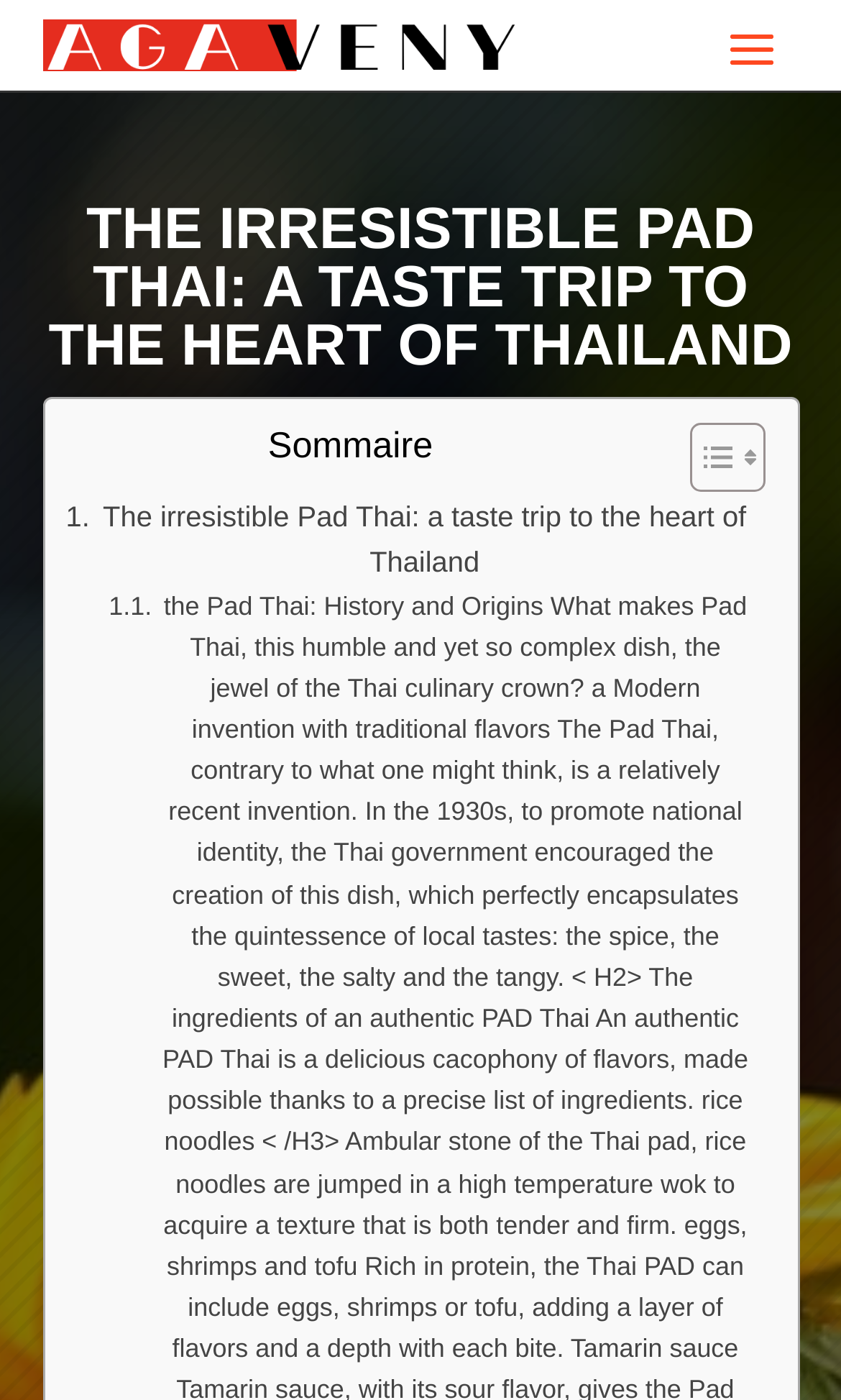What is the theme of the article?
Please provide a single word or phrase answer based on the image.

Thai cuisine